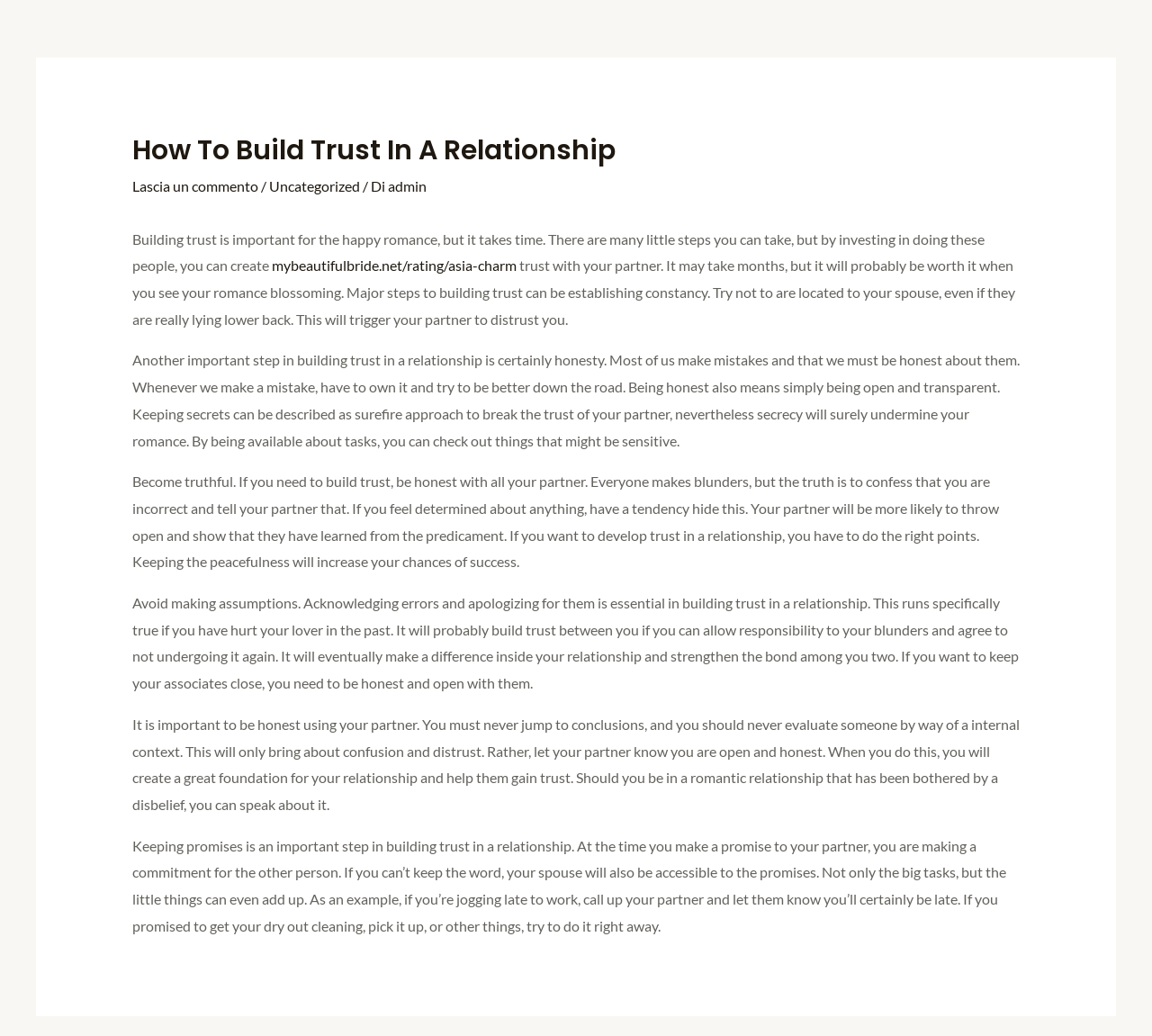Determine the bounding box coordinates of the UI element that matches the following description: "mybeautifulbride.net/rating/asia-charm". The coordinates should be four float numbers between 0 and 1 in the format [left, top, right, bottom].

[0.236, 0.248, 0.448, 0.264]